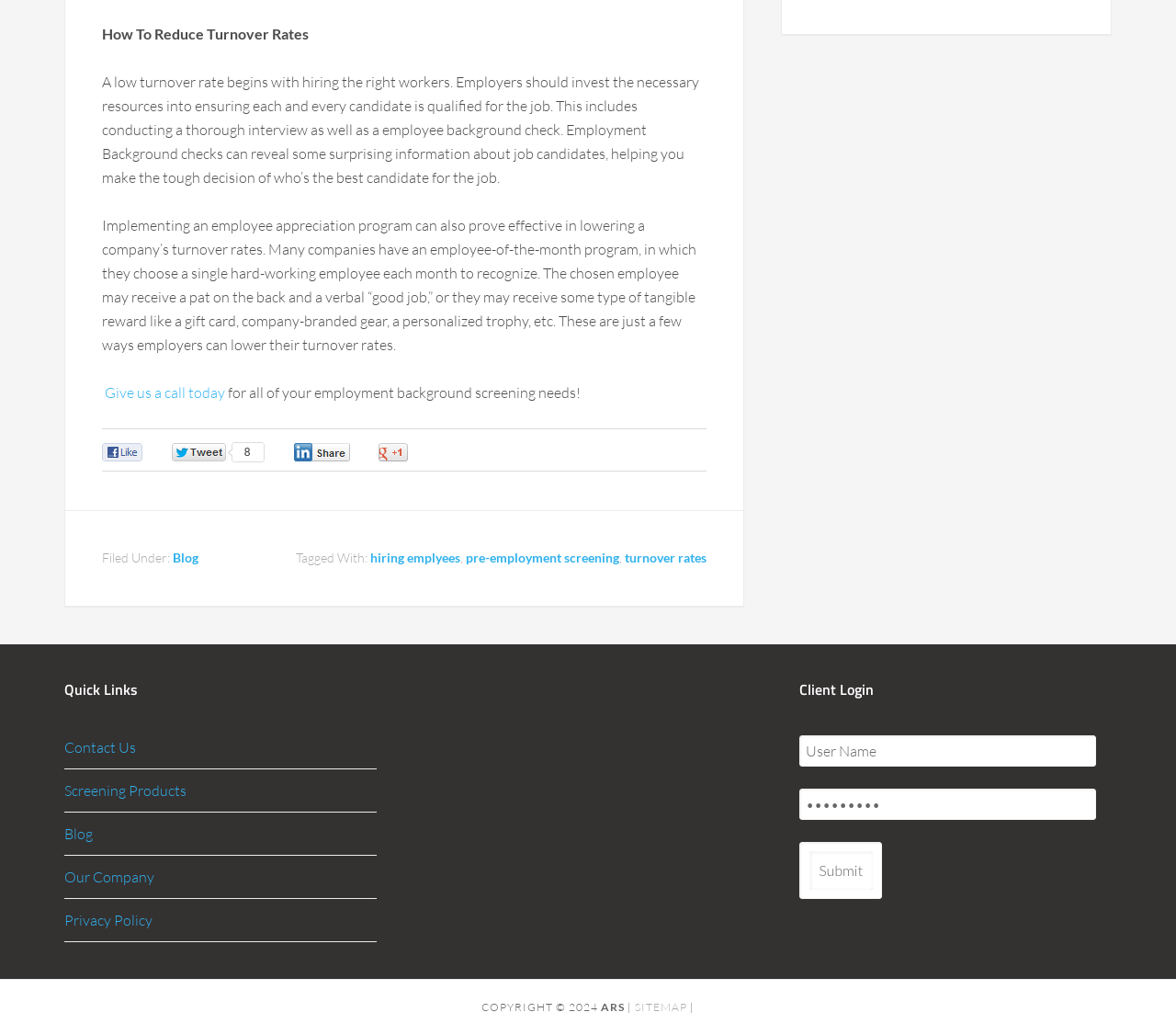Kindly determine the bounding box coordinates for the area that needs to be clicked to execute this instruction: "Click 'Give us a call today'".

[0.087, 0.371, 0.191, 0.388]